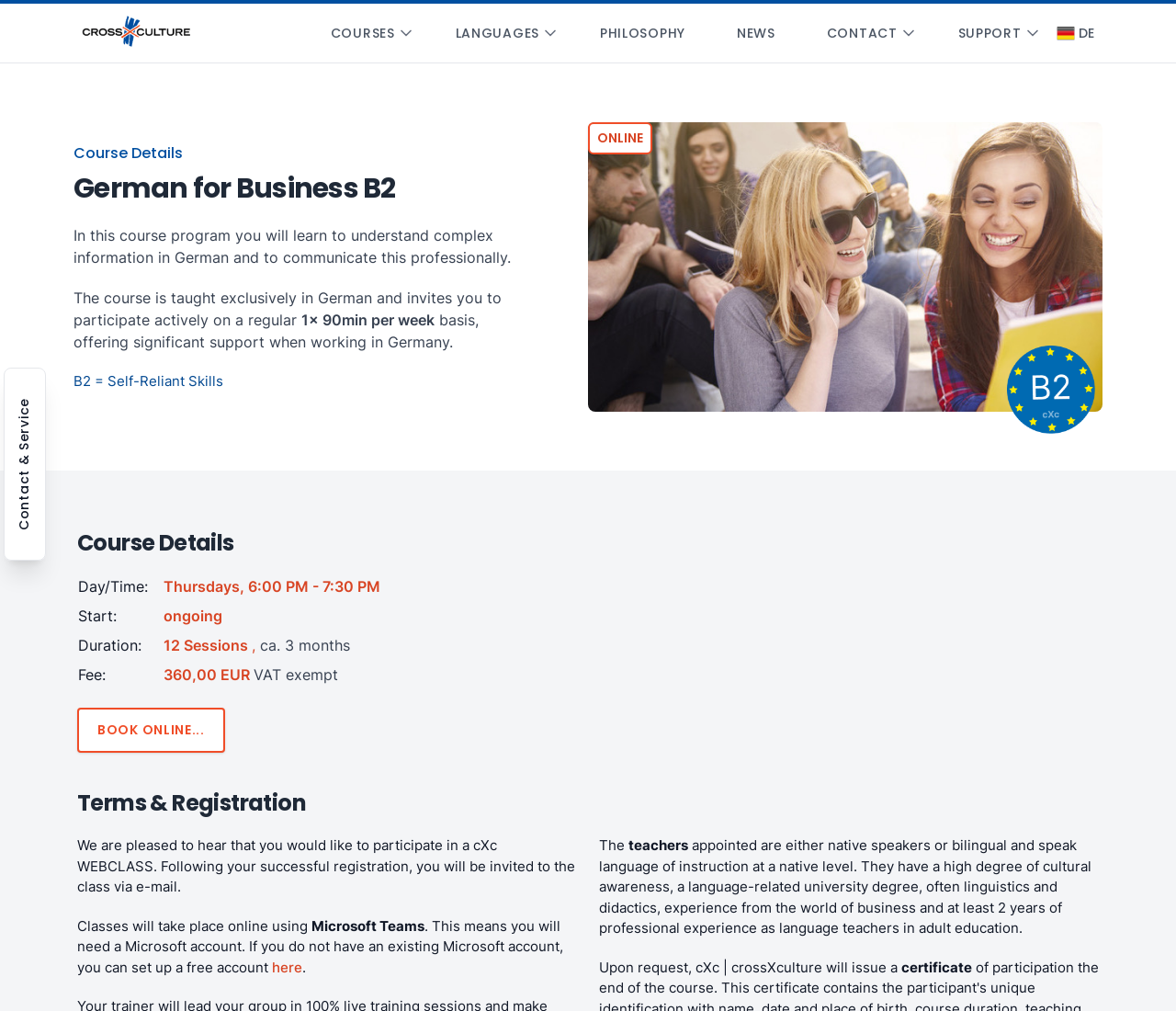What platform is used for online classes?
Provide a detailed answer to the question, using the image to inform your response.

I found the platform used for online classes by looking at the paragraph of text on the webpage, which mentions that classes will take place online using Microsoft Teams. This indicates that Microsoft Teams is the platform used for online classes.